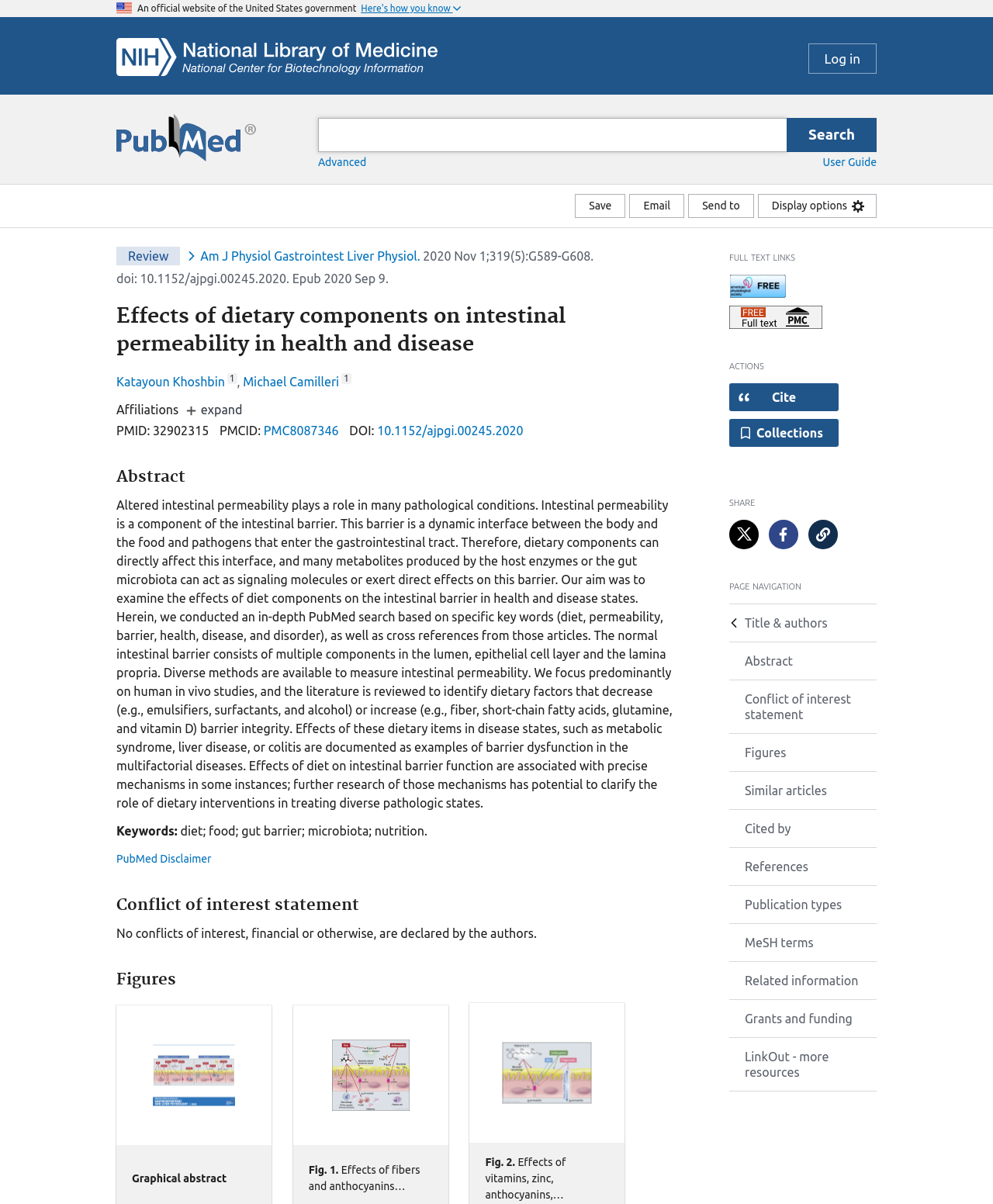Identify the bounding box coordinates for the UI element described as follows: Similar articles. Use the format (top-left x, top-left y, bottom-right x, bottom-right y) and ensure all values are floating point numbers between 0 and 1.

[0.734, 0.641, 0.883, 0.672]